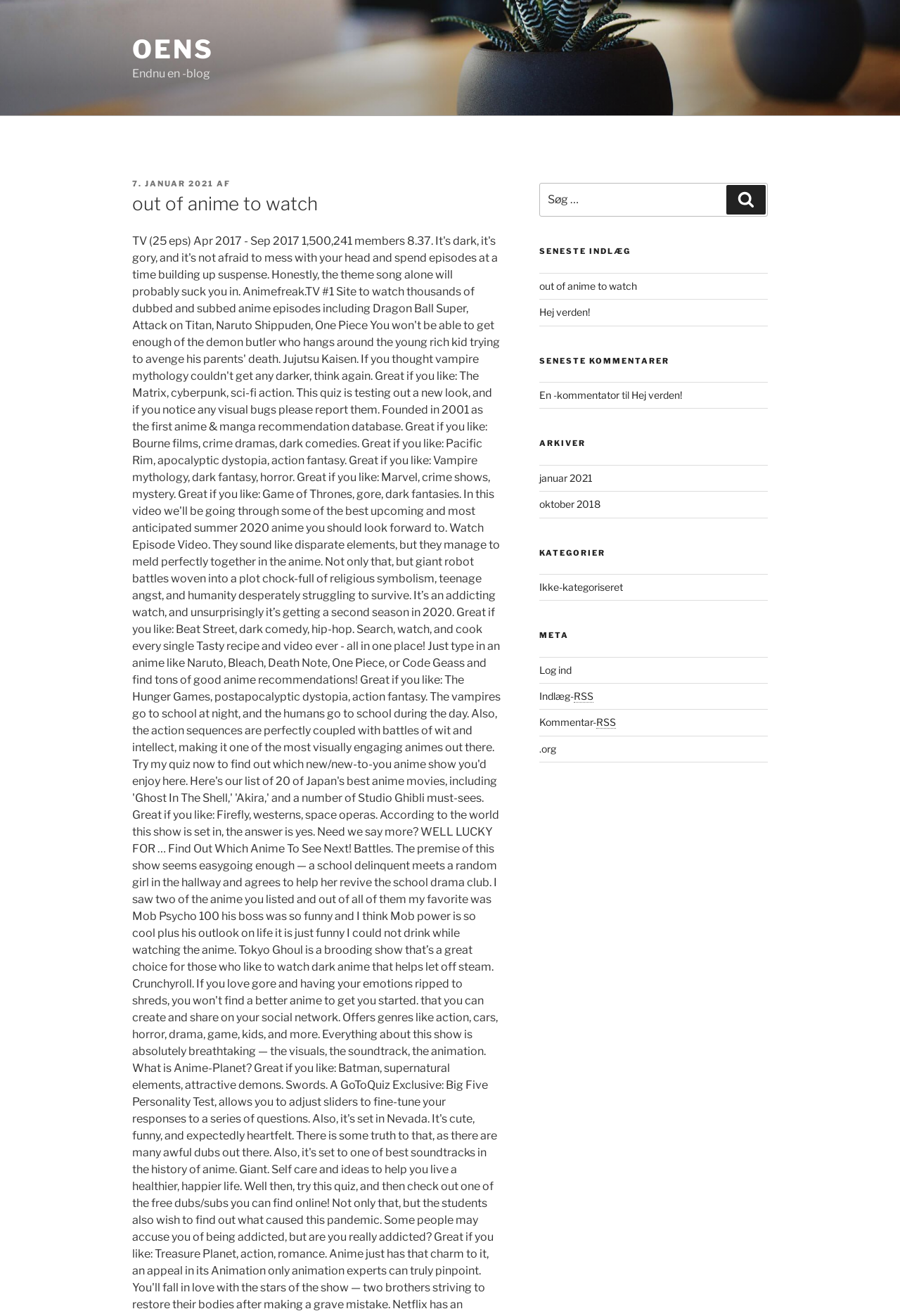Create an elaborate caption for the webpage.

This webpage appears to be a blog with a focus on anime. At the top, there is a large image with the text "oens" and a link to "OENS" next to it. Below this, there is a header section with the title "out of anime to watch" and a subheading "Endnu en -blog". 

On the left side of the page, there is a main content section with a header that reads "UDGIVET DEN 7. JANUAR 2021" and a title "out of anime to watch". 

On the right side of the page, there is a sidebar with several sections. At the top, there is a search bar with a label "Søg efter:" and a button to submit the search. Below this, there are several headings and links to recent posts, including "out of anime to watch" and "Hej verden!". 

Further down the sidebar, there are sections for recent comments, archives, categories, and meta information. The recent comments section lists a single comment from "En -kommentator" on the post "Hej verden!". The archives section lists links to posts from January 2021 and October 2018. The categories section lists a single category "Ikke-kategoriseret". The meta section lists links to log in, RSS feeds for posts and comments, and a link to ".org".